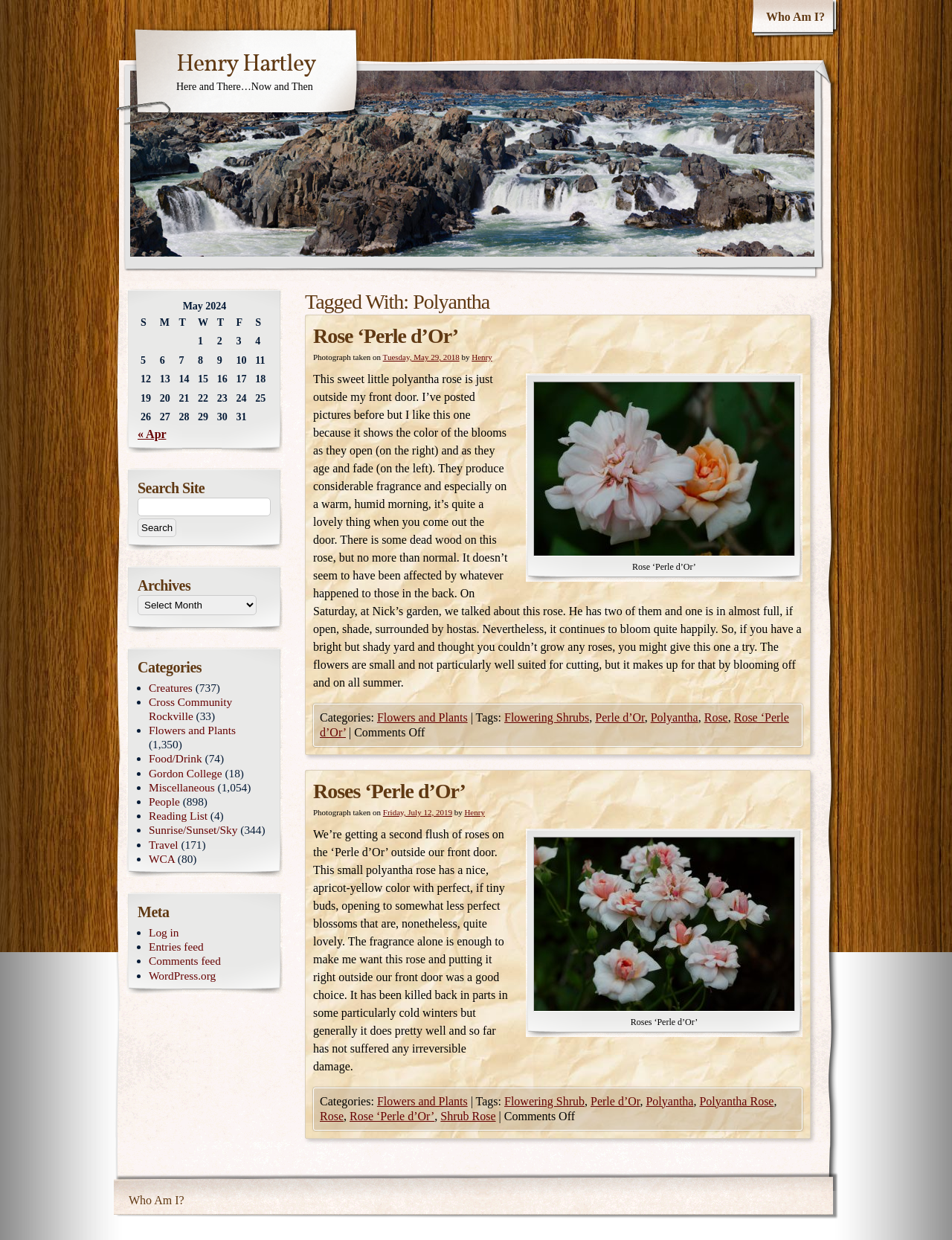Carefully observe the image and respond to the question with a detailed answer:
Where is the 'Perle d’Or' rose located?

According to the text, the 'Perle d’Or' rose is located outside the front door, as mentioned in the sentence 'This sweet little polyantha rose is just outside my front door.'